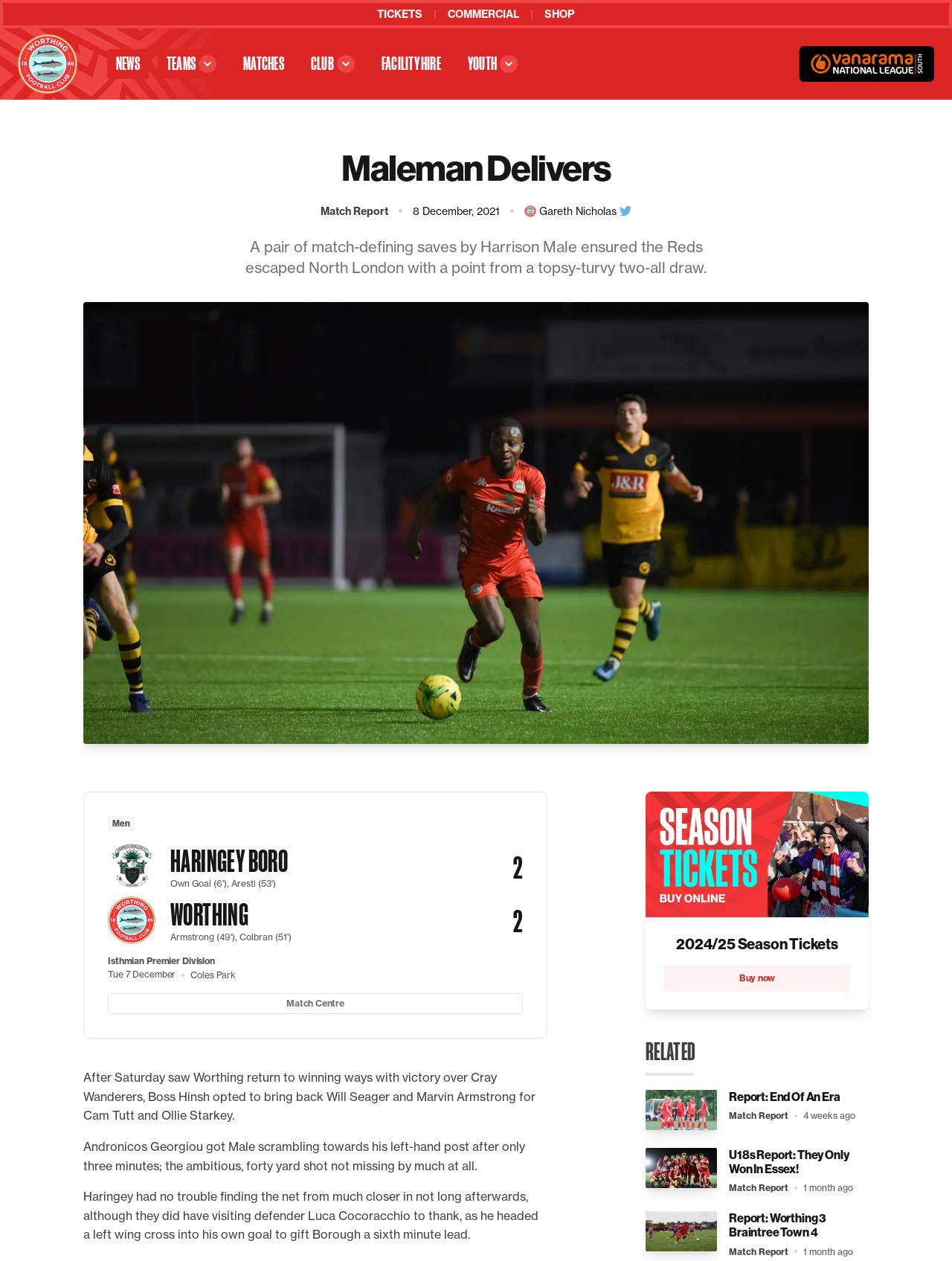Please locate the bounding box coordinates of the region I need to click to follow this instruction: "Check the Match Centre".

[0.113, 0.788, 0.549, 0.804]